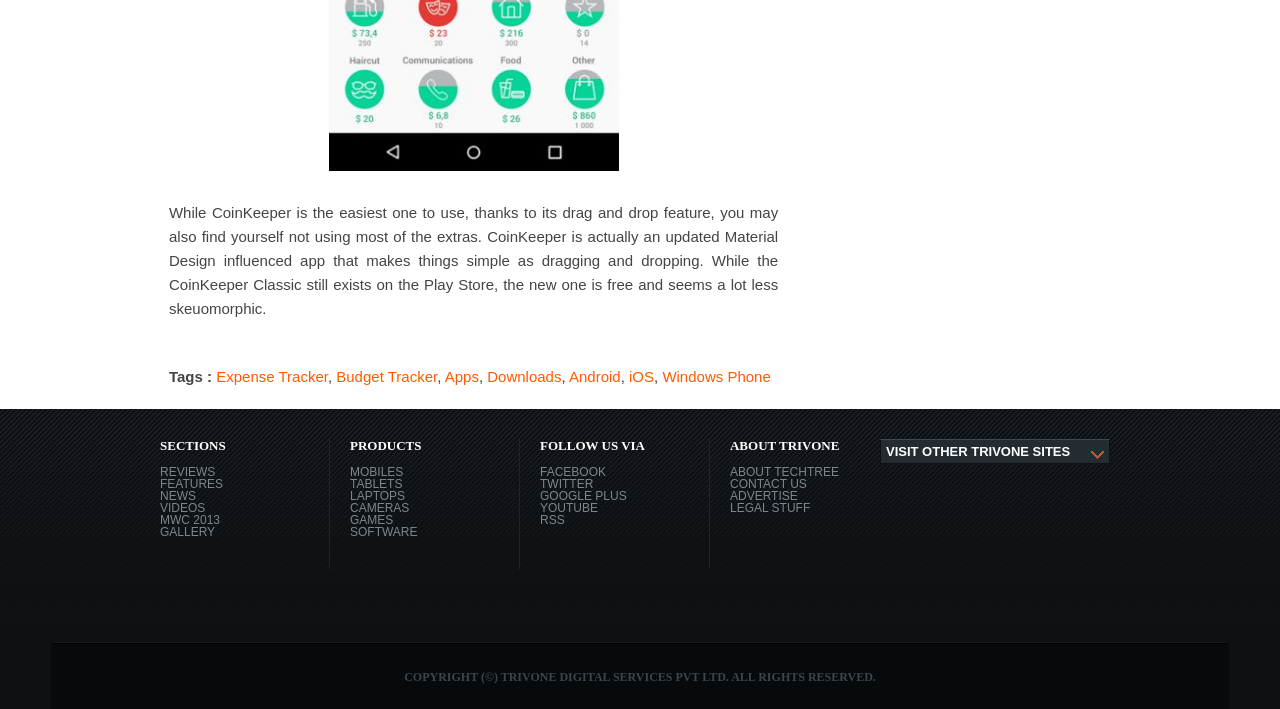Can you pinpoint the bounding box coordinates for the clickable element required for this instruction: "click on the 'essay conclusion template' link"? The coordinates should be four float numbers between 0 and 1, i.e., [left, top, right, bottom].

None